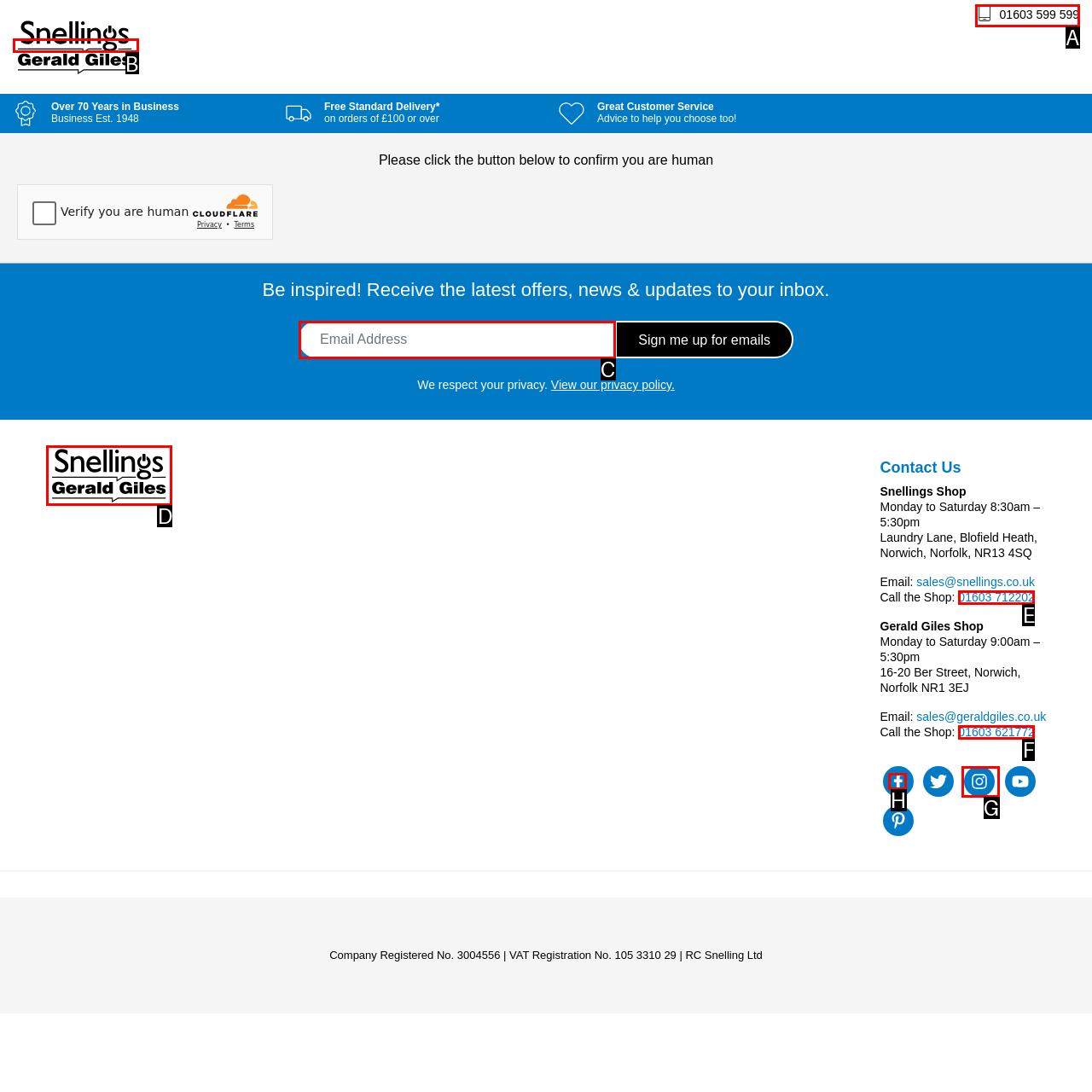From the given options, tell me which letter should be clicked to complete this task: Follow Gerald Giles on Facebook
Answer with the letter only.

H